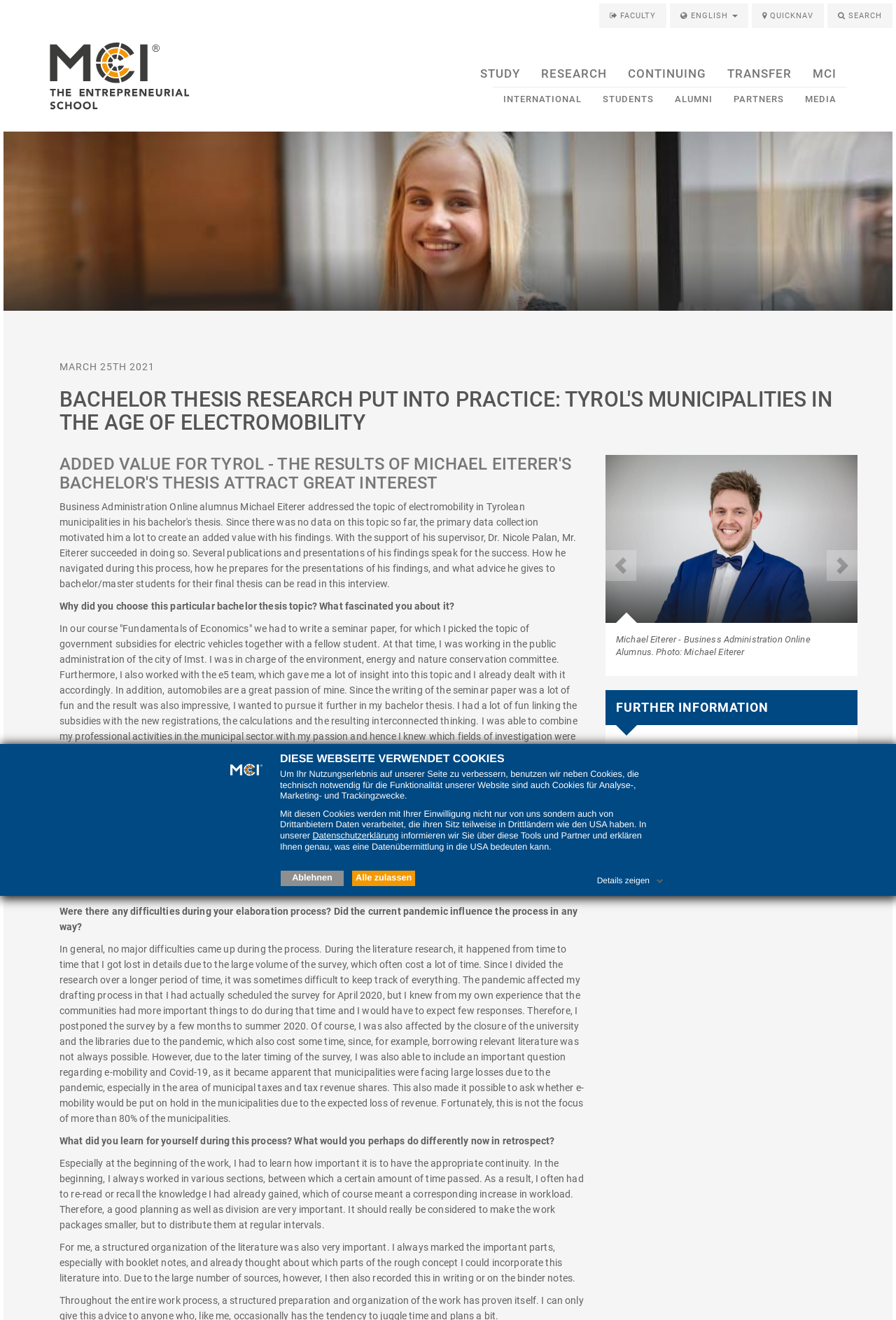Given the element description, predict the bounding box coordinates in the format (top-left x, top-left y, bottom-right x, bottom-right y), using floating point numbers between 0 and 1: parent_node: DIESE WEBSEITE VERWENDET COOKIES

[0.012, 0.639, 0.059, 0.671]